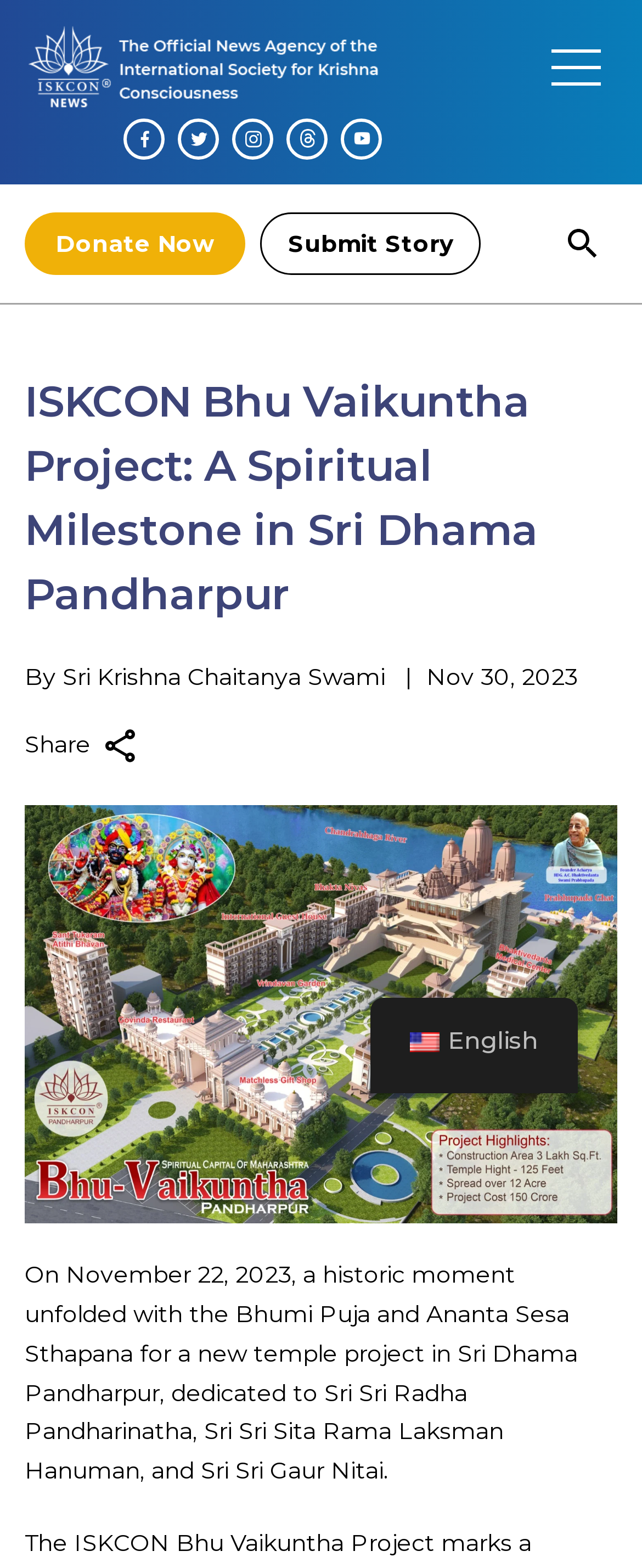Based on the visual content of the image, answer the question thoroughly: What is the name of the author of the article?

I found the answer by looking at the heading element with the text 'By Sri Krishna Chaitanya Swami | Nov 30, 2023' which is a subheading of the main article.